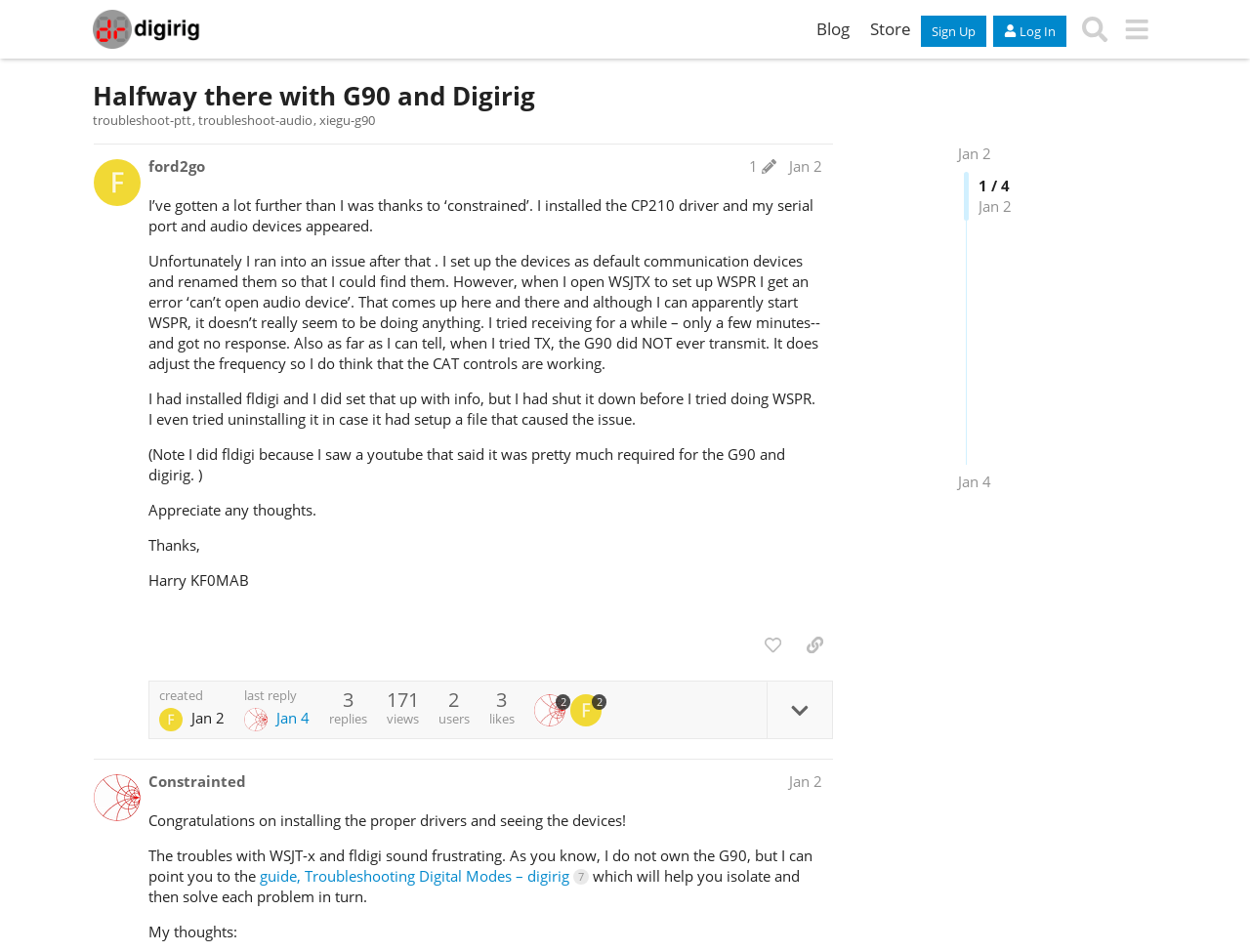Review the image closely and give a comprehensive answer to the question: How many replies are there in the post?

The number of replies can be found at the bottom of the post, where it is written as '3 replies'.